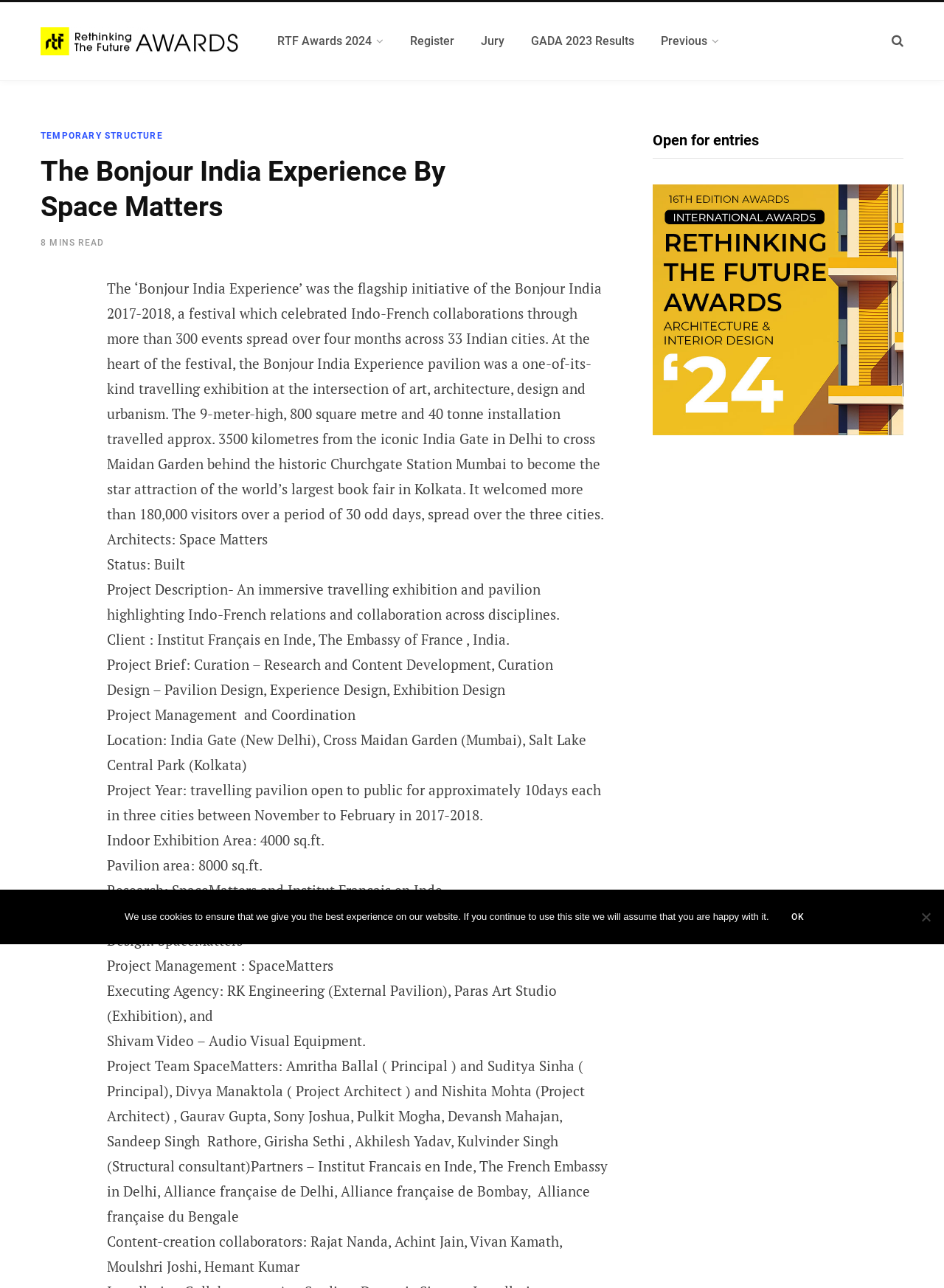Point out the bounding box coordinates of the section to click in order to follow this instruction: "Click on Previous".

[0.686, 0.012, 0.776, 0.052]